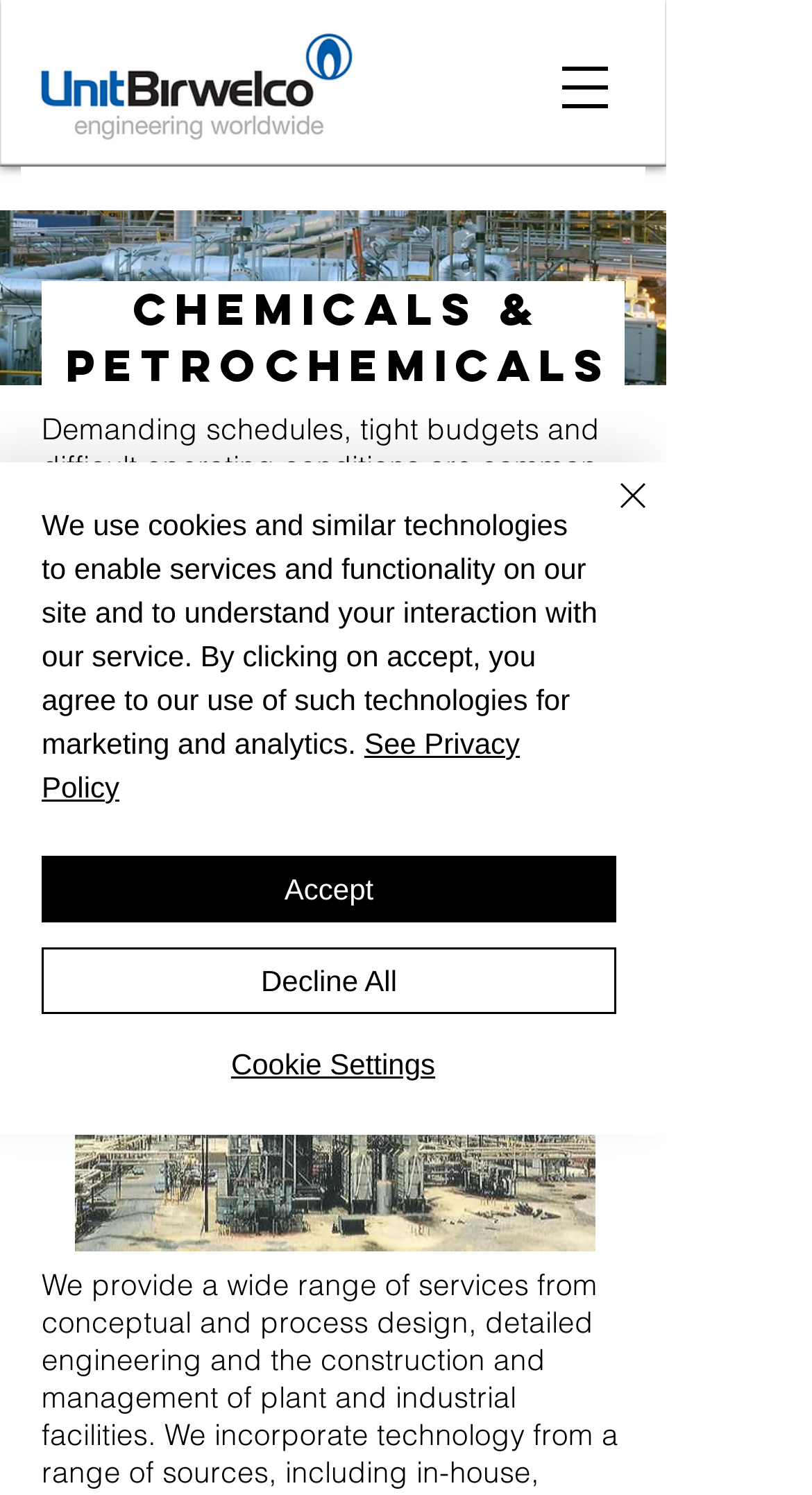Provide a thorough description of the webpage's content and layout.

The webpage is about UnitBirwelco's expertise in managing complex chemicals and petrochemicals projects. At the top left, there is the company's logo, "UB Logo.png". Next to it, there are two headings, one with no text and the other reading "Chemicals & petrochemicals". Below these headings, there is a paragraph of text that summarizes the company's experience in managing complex projects in difficult locations.

On the top right, there is a button to "Open navigation menu" and another button for "Quick actions". In the middle of the page, there is a large image of a chemical plant. At the bottom of the page, there is a notification about the use of cookies and similar technologies on the site. This notification includes a link to the "Privacy Policy" and three buttons to manage cookie settings: "Accept", "Decline All", and "Cookie Settings". There is also a "Close" button with a small "Close" icon next to it, which is used to dismiss the notification.